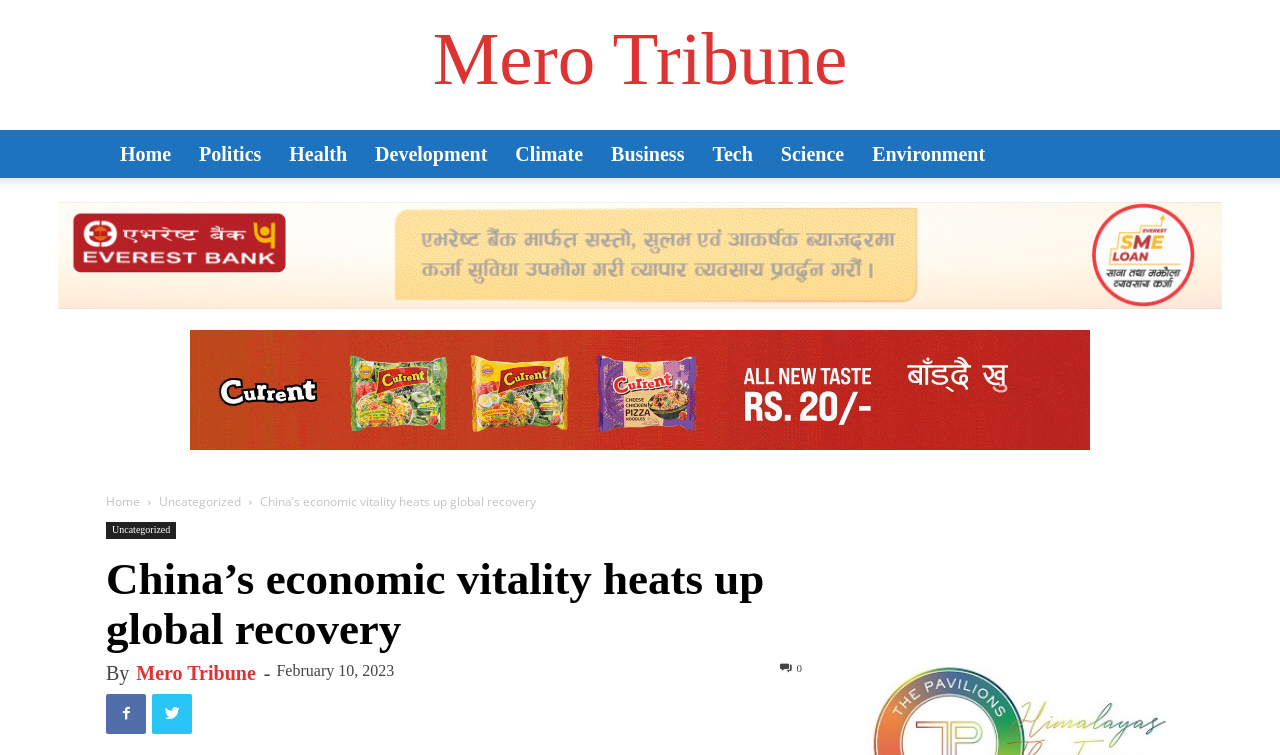What is the date of the article?
Refer to the image and provide a concise answer in one word or phrase.

February 10, 2023